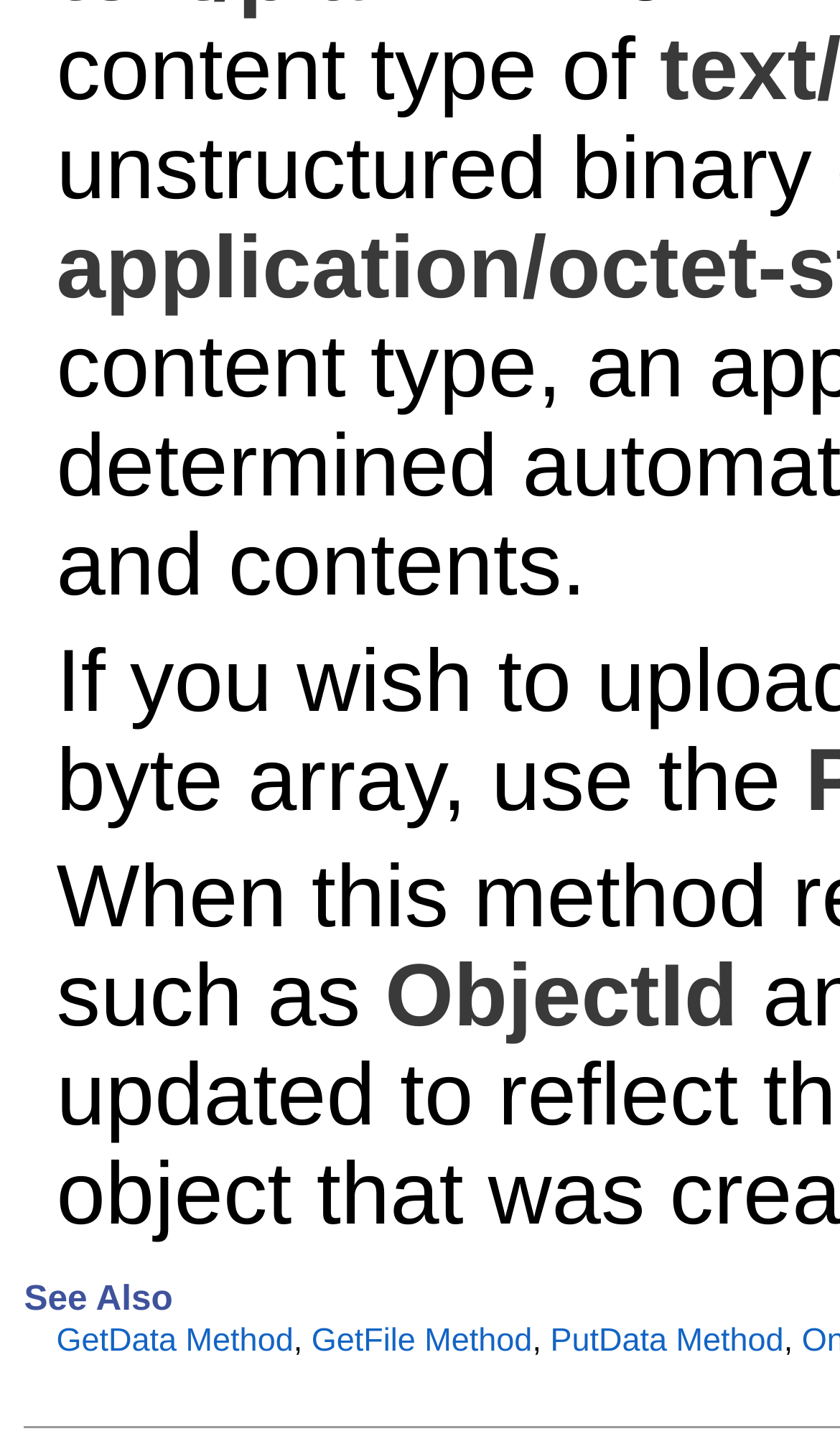Using the description "PutData Method", predict the bounding box of the relevant HTML element.

[0.655, 0.916, 0.933, 0.941]